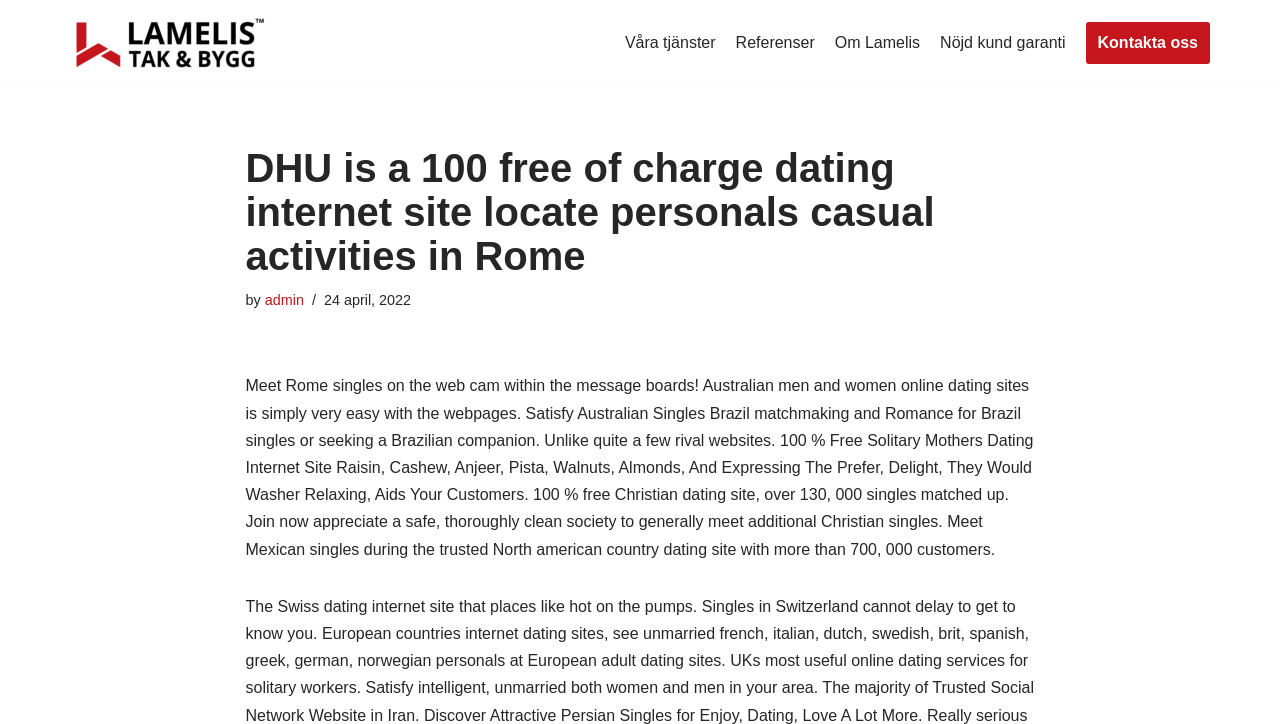Given the description of a UI element: "Kontakta oss", identify the bounding box coordinates of the matching element in the webpage screenshot.

[0.848, 0.031, 0.945, 0.088]